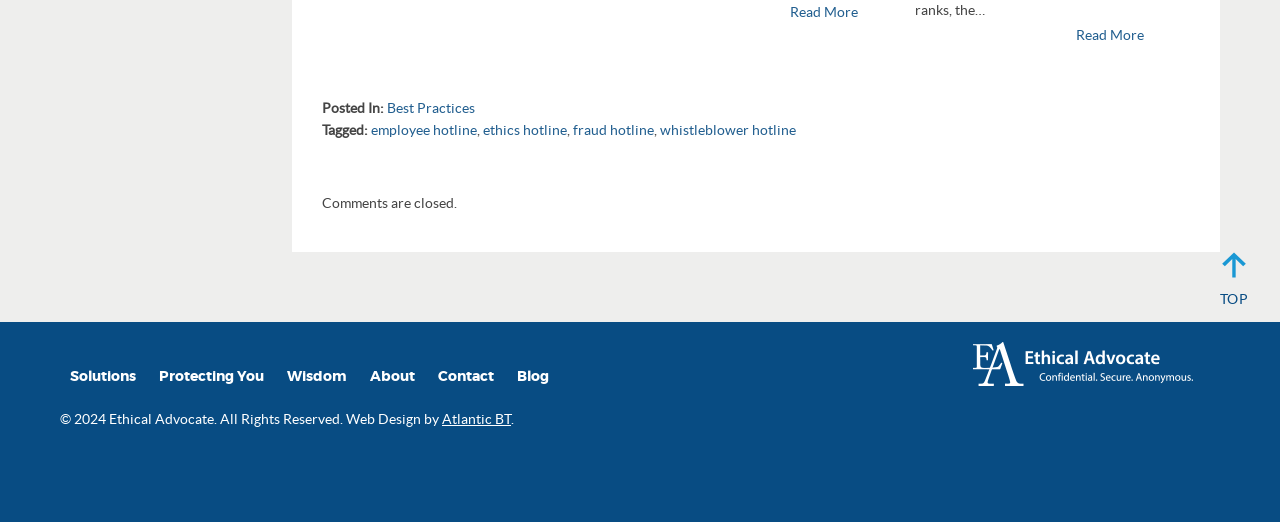How many hotlines are mentioned?
Refer to the image and give a detailed response to the question.

The number of hotlines mentioned can be determined by counting the links 'employee hotline', 'ethics hotline', 'fraud hotline', and 'whistleblower hotline', which are all related to hotlines.